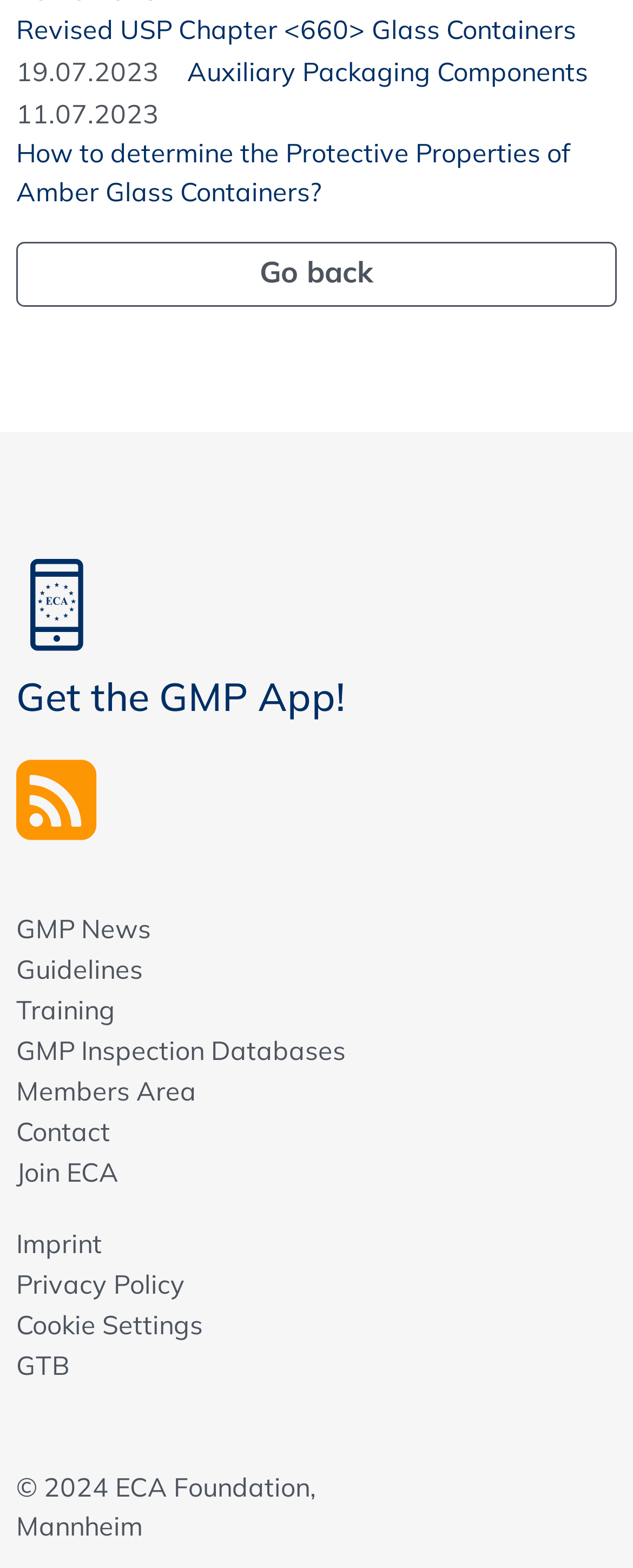Please find the bounding box coordinates of the element's region to be clicked to carry out this instruction: "Contact us".

[0.026, 0.709, 0.174, 0.734]